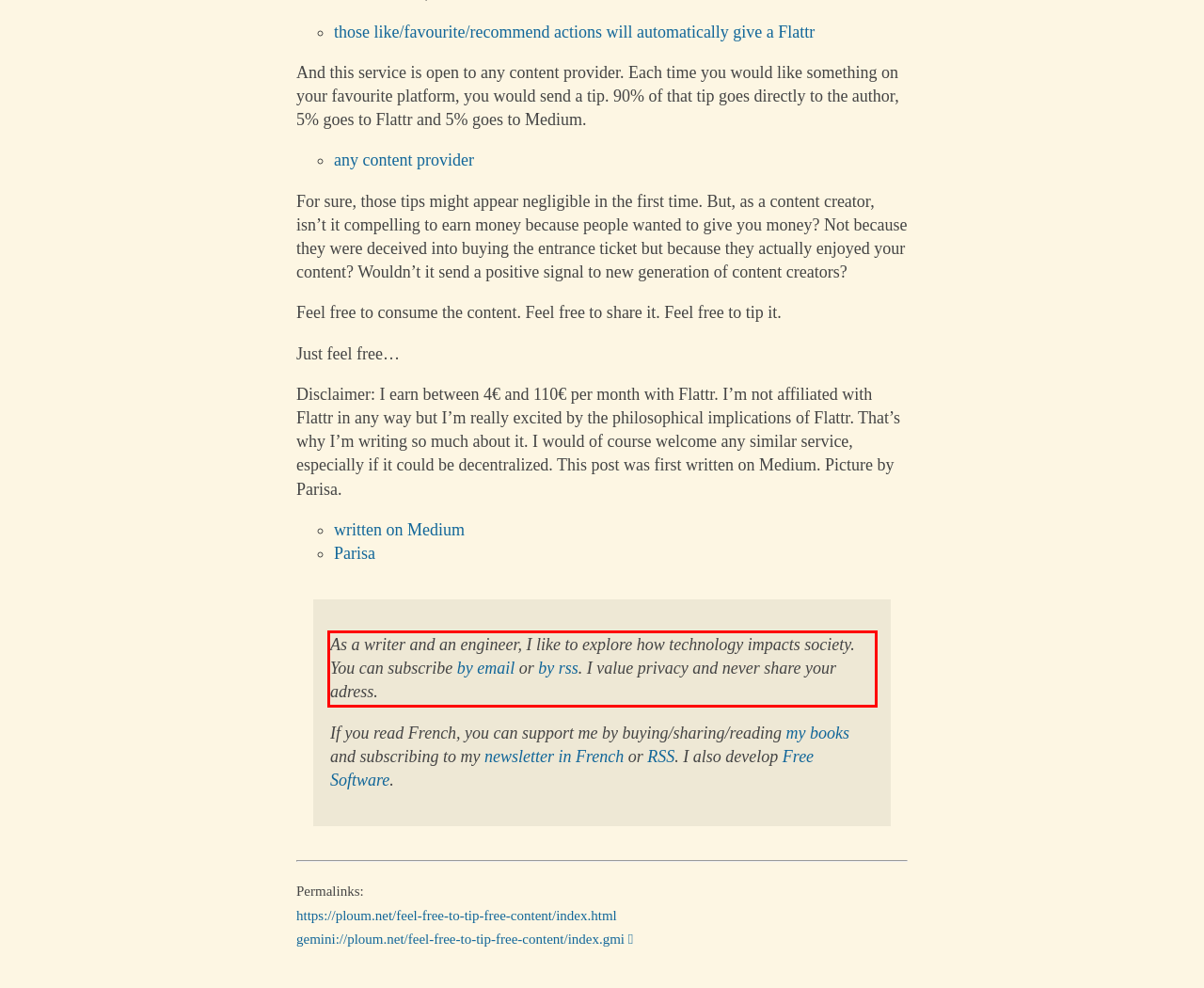Please take the screenshot of the webpage, find the red bounding box, and generate the text content that is within this red bounding box.

As a writer and an engineer, I like to explore how technology impacts society. You can subscribe by email or by rss. I value privacy and never share your adress.